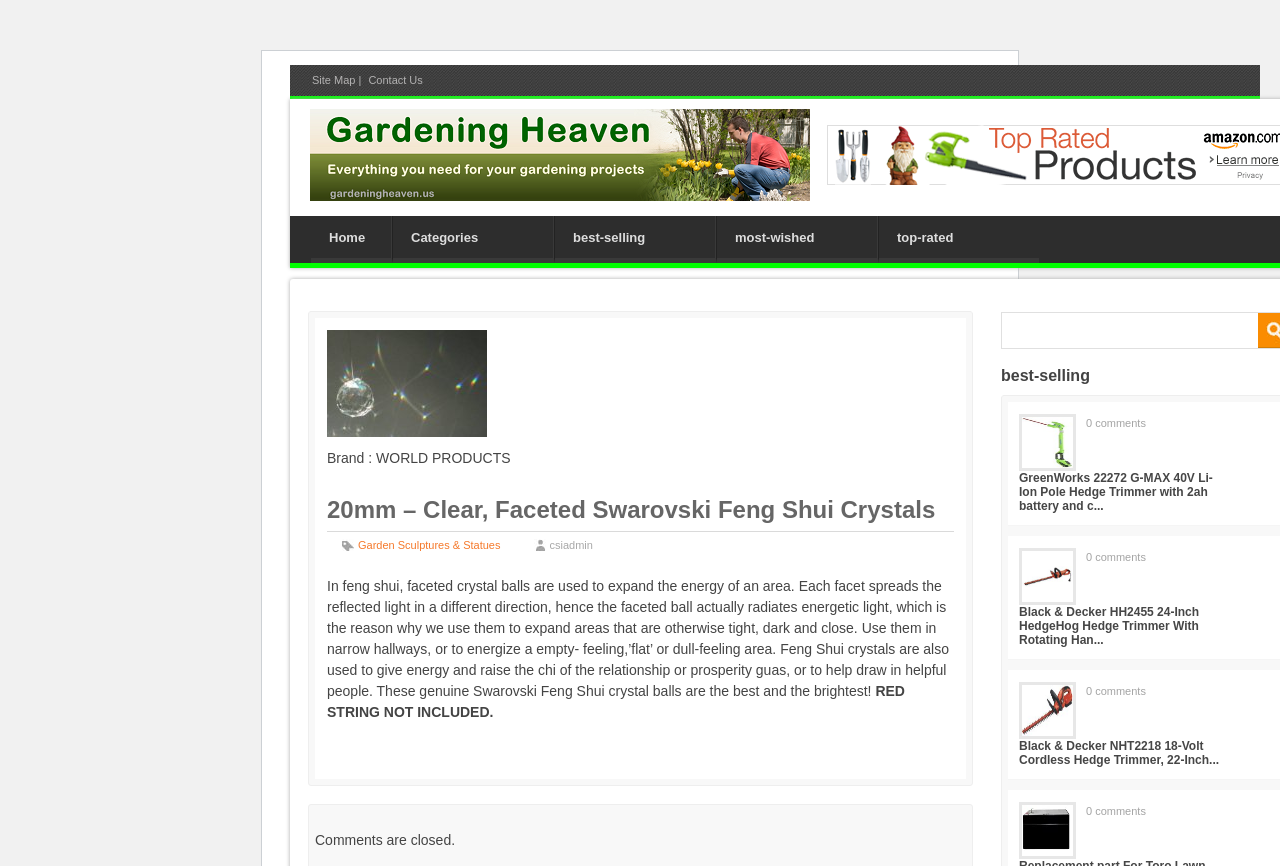What is the brand of the Feng Shui crystals?
Please provide a comprehensive answer based on the visual information in the image.

I found the answer by looking at the static text element with the description 'Brand : WORLD PRODUCTS' which is located at coordinates [0.255, 0.52, 0.399, 0.538]. This element is a child of the root element and is positioned below the navigation links.